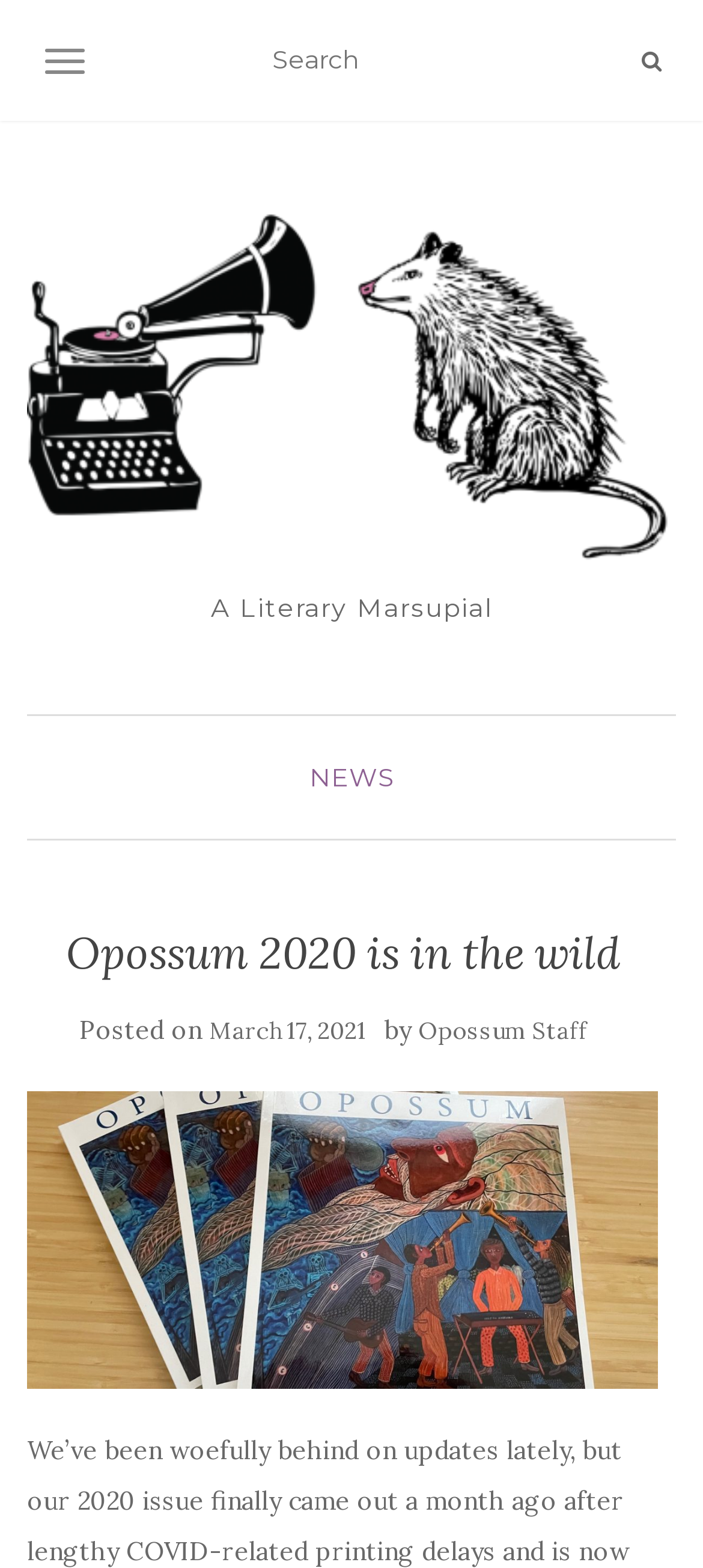Determine the bounding box coordinates of the region to click in order to accomplish the following instruction: "read NEWS". Provide the coordinates as four float numbers between 0 and 1, specifically [left, top, right, bottom].

[0.44, 0.485, 0.56, 0.506]